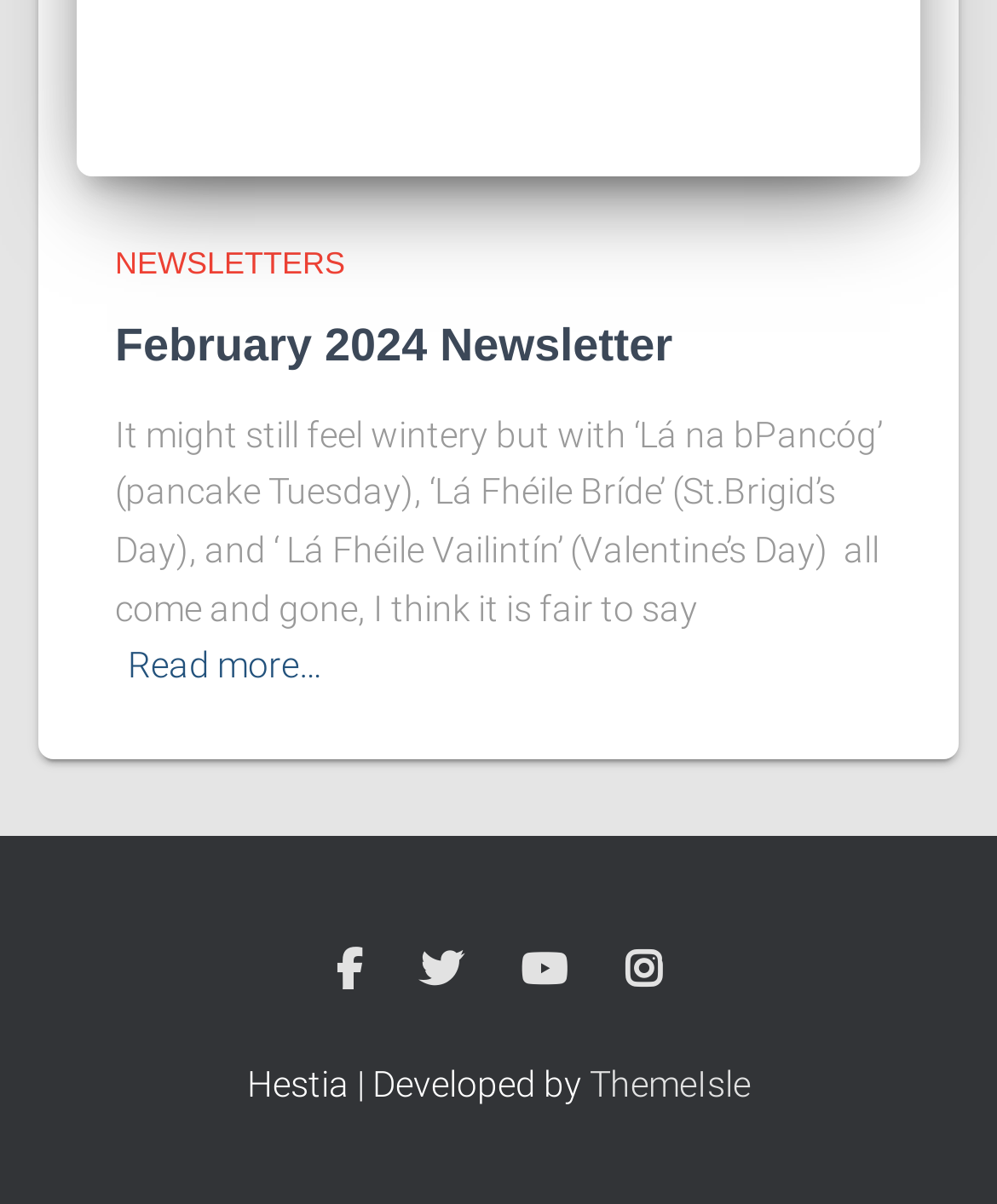Determine the bounding box coordinates for the UI element described. Format the coordinates as (top-left x, top-left y, bottom-right x, bottom-right y) and ensure all values are between 0 and 1. Element description: Home

None